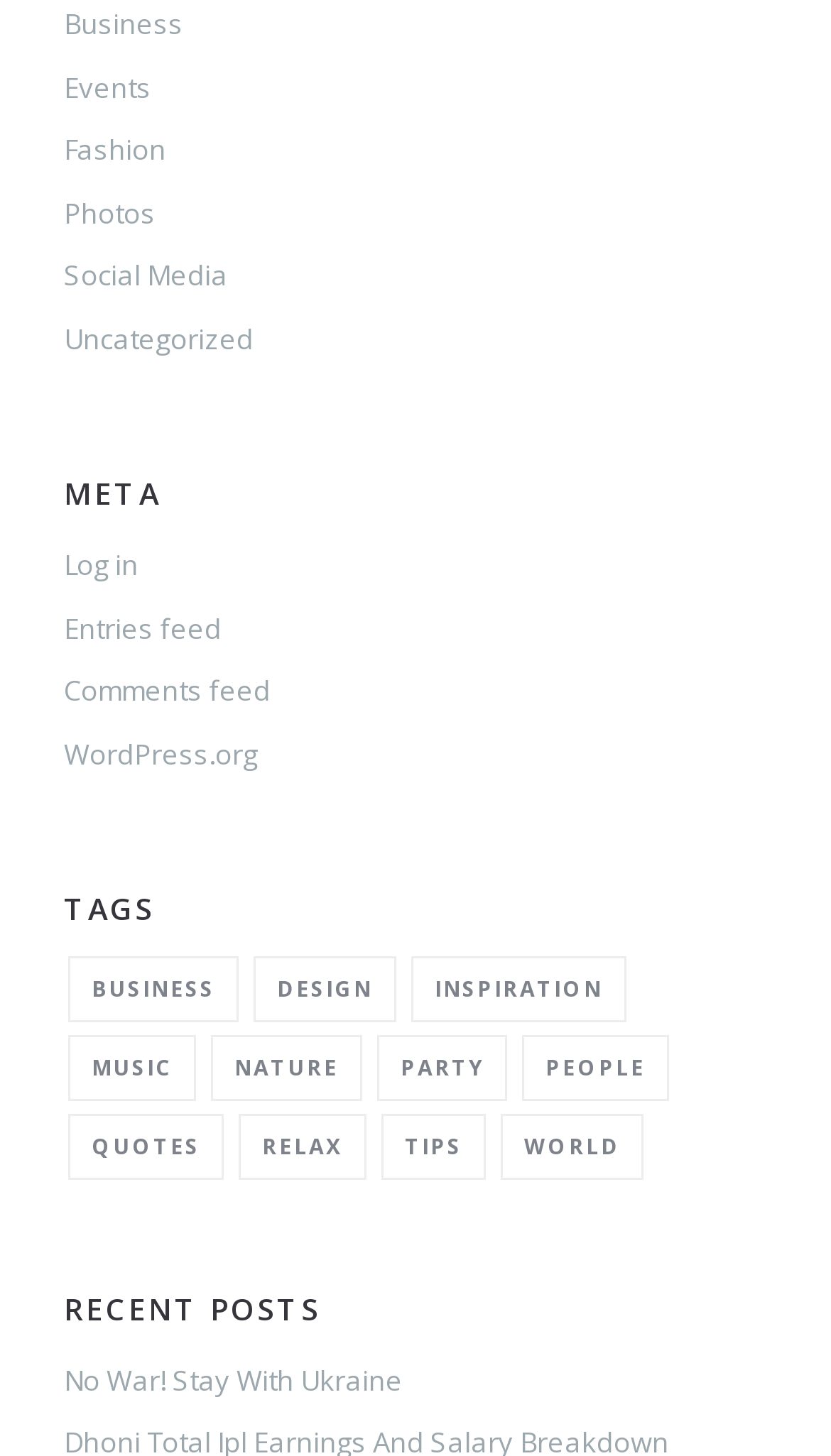How many categories are listed under TAGS?
Answer the question using a single word or phrase, according to the image.

11